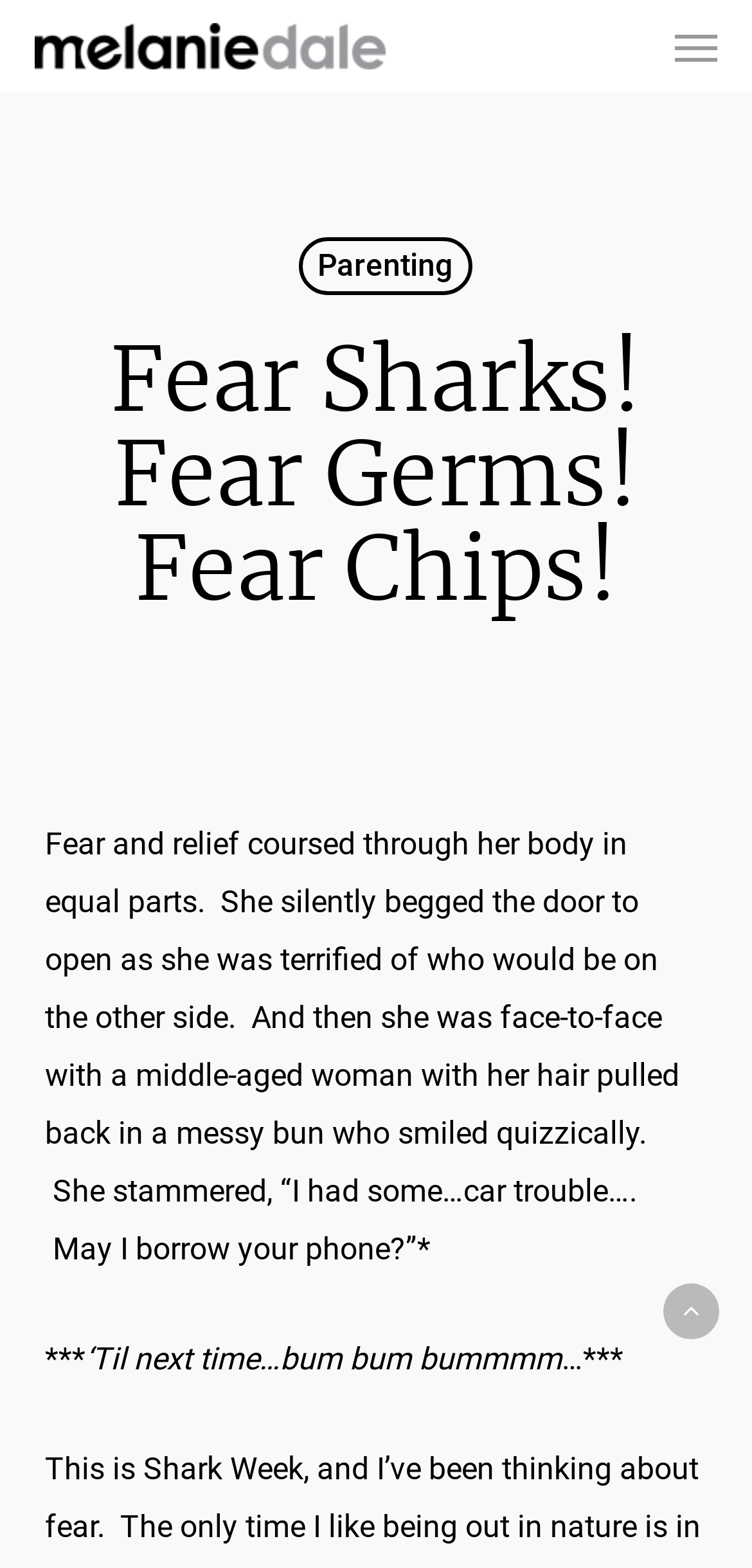Locate the UI element described as follows: "alt="Melanie Dale"". Return the bounding box coordinates as four float numbers between 0 and 1 in the order [left, top, right, bottom].

[0.046, 0.015, 0.512, 0.044]